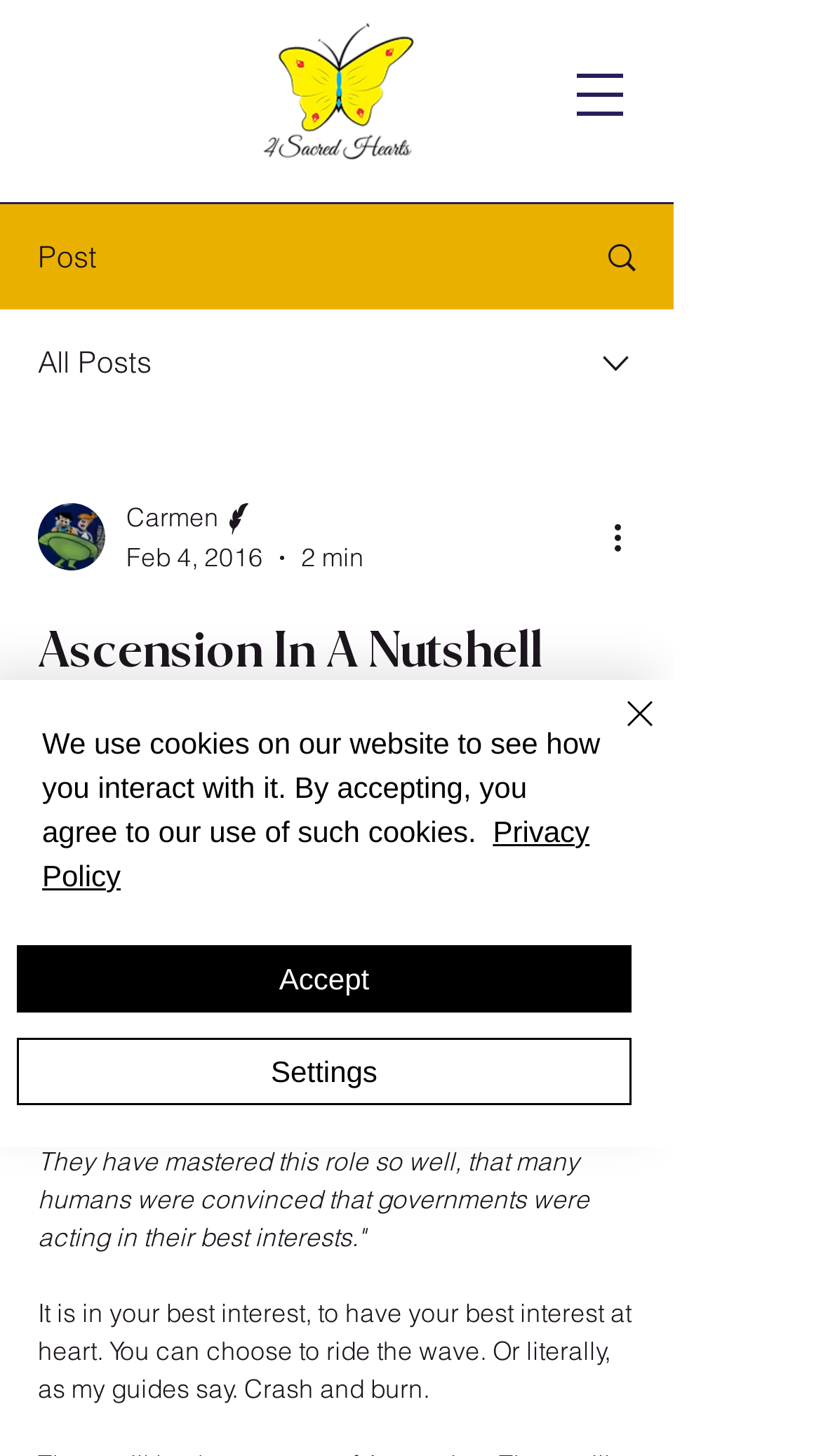Please determine the bounding box coordinates of the area that needs to be clicked to complete this task: 'Read more about PreventDisease.com'. The coordinates must be four float numbers between 0 and 1, formatted as [left, top, right, bottom].

[0.182, 0.527, 0.472, 0.548]